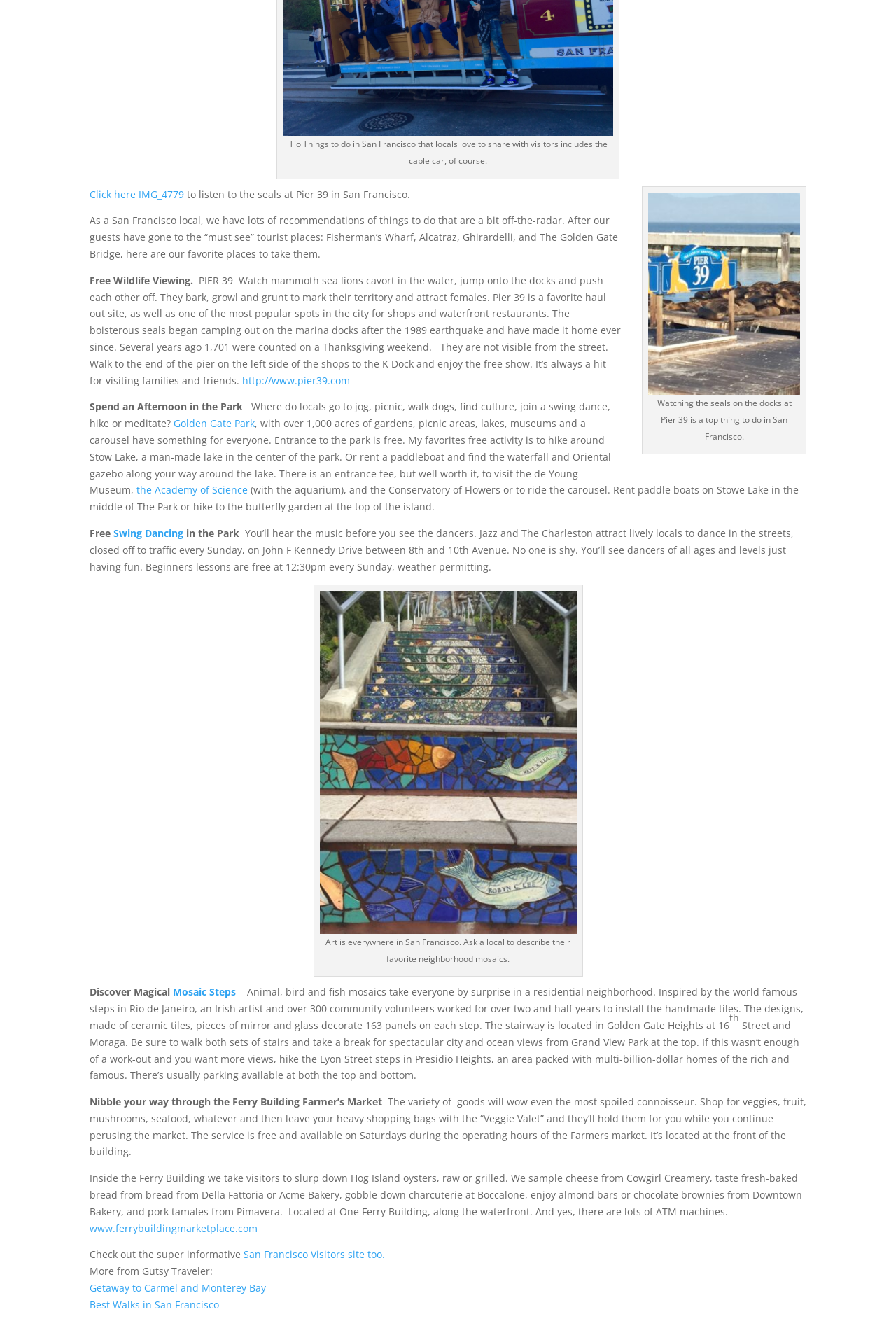Find the bounding box coordinates corresponding to the UI element with the description: "Best Walks in San Francisco". The coordinates should be formatted as [left, top, right, bottom], with values as floats between 0 and 1.

[0.1, 0.974, 0.245, 0.984]